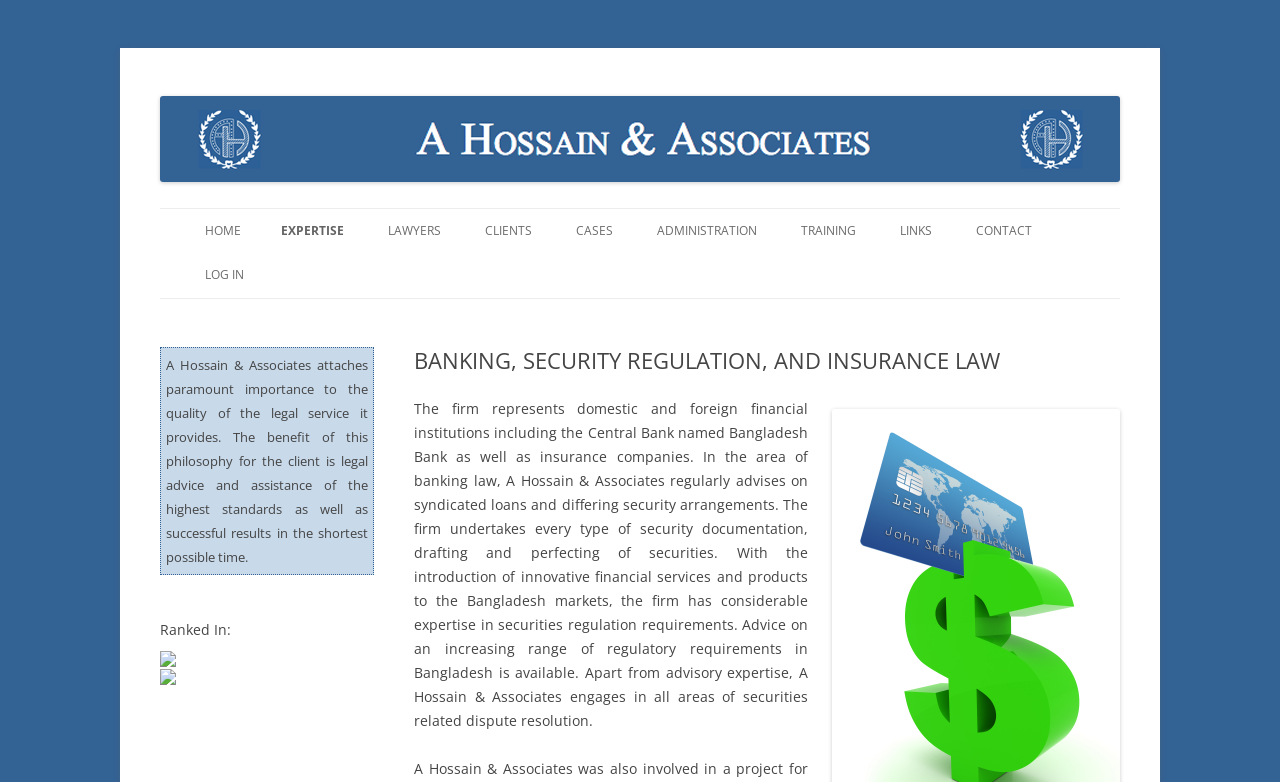What type of services does the firm provide in banking law?
Answer the question in a detailed and comprehensive manner.

The firm's description mentions that it 'regularly advises on syndicated loans and differing security arrangements' and 'engages in all areas of securities related dispute resolution', which indicates the type of services the firm provides in banking law.